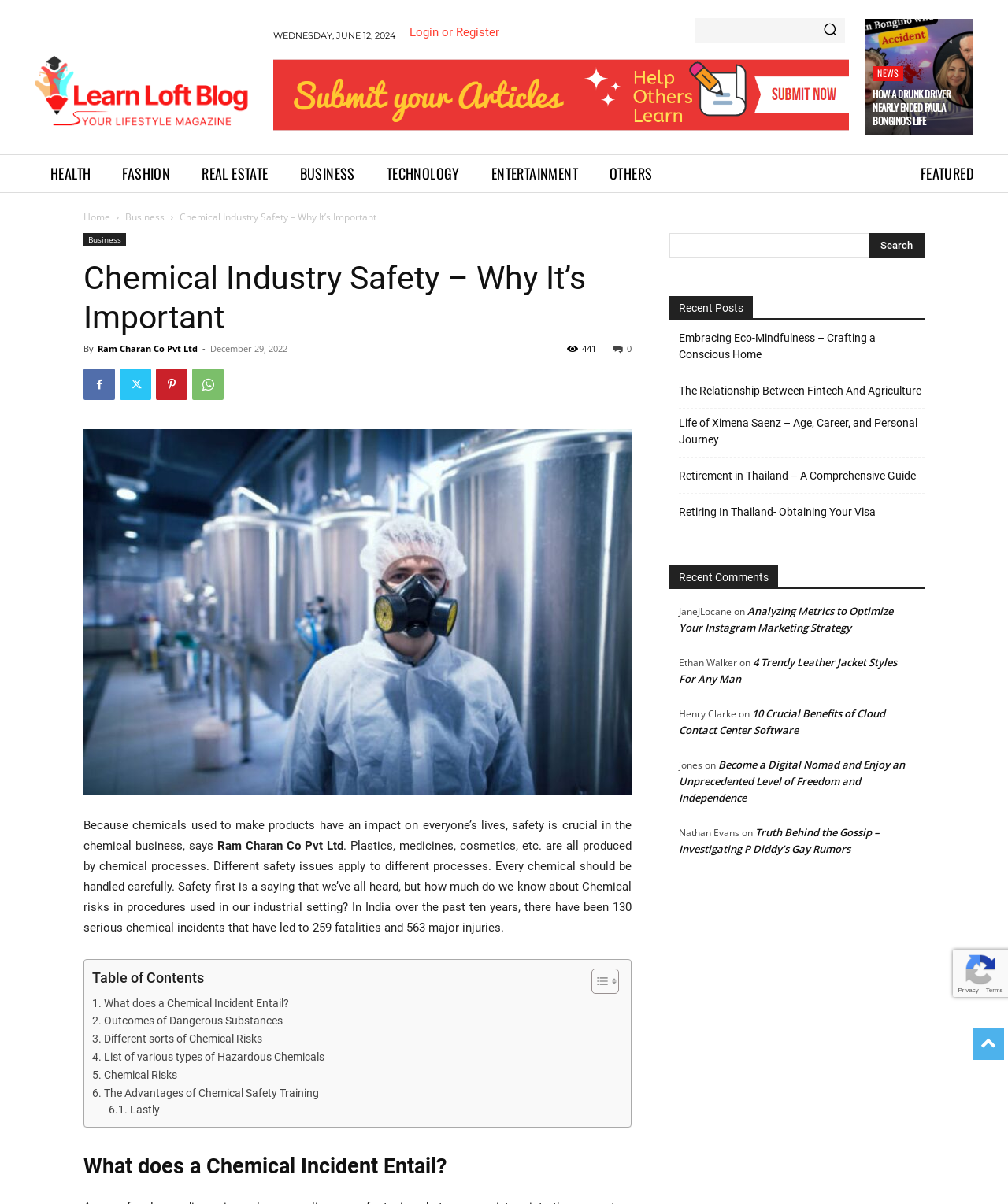Identify the bounding box coordinates of the clickable region necessary to fulfill the following instruction: "Login or register". The bounding box coordinates should be four float numbers between 0 and 1, i.e., [left, top, right, bottom].

[0.406, 0.021, 0.495, 0.033]